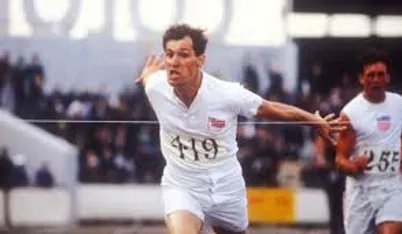What is the atmosphere in the background?
Please look at the screenshot and answer using one word or phrase.

Excitement and tension